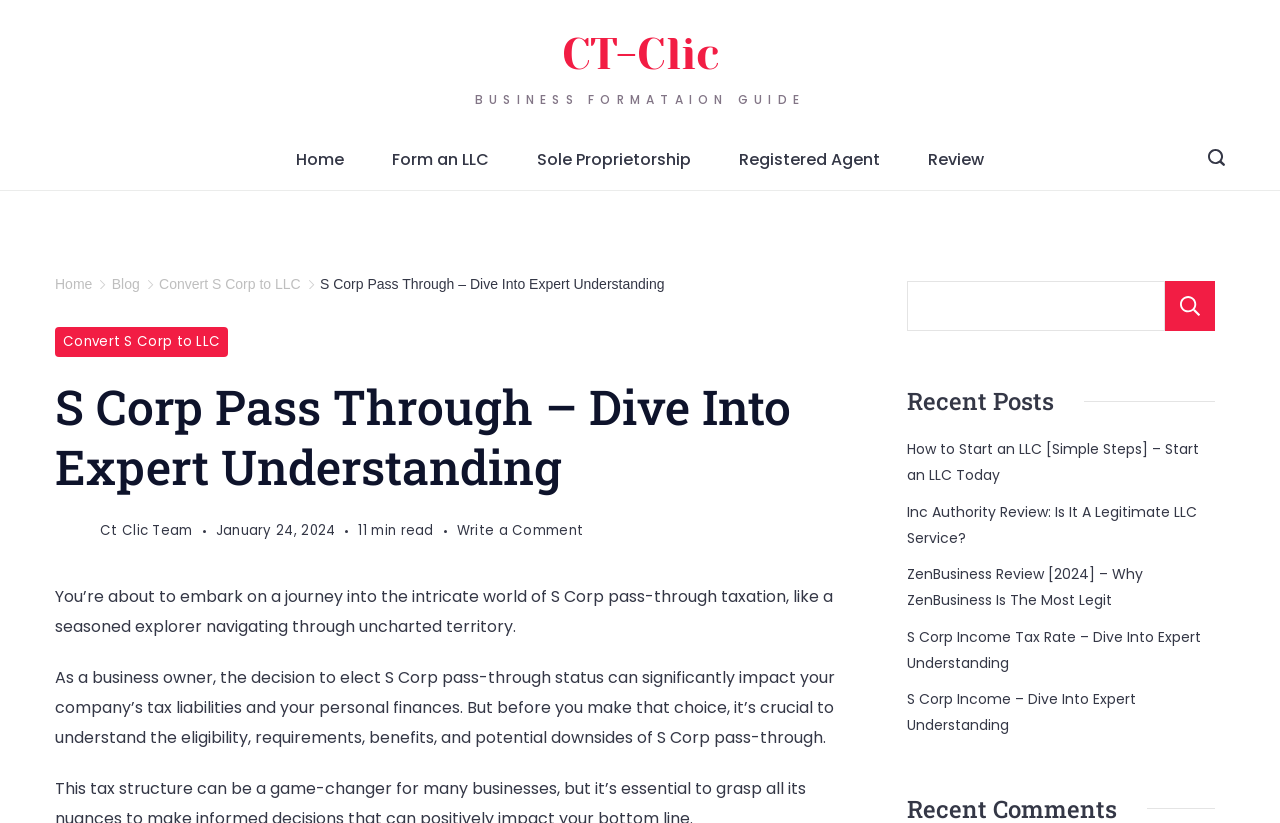Predict the bounding box for the UI component with the following description: "Generic Levitra from India".

None